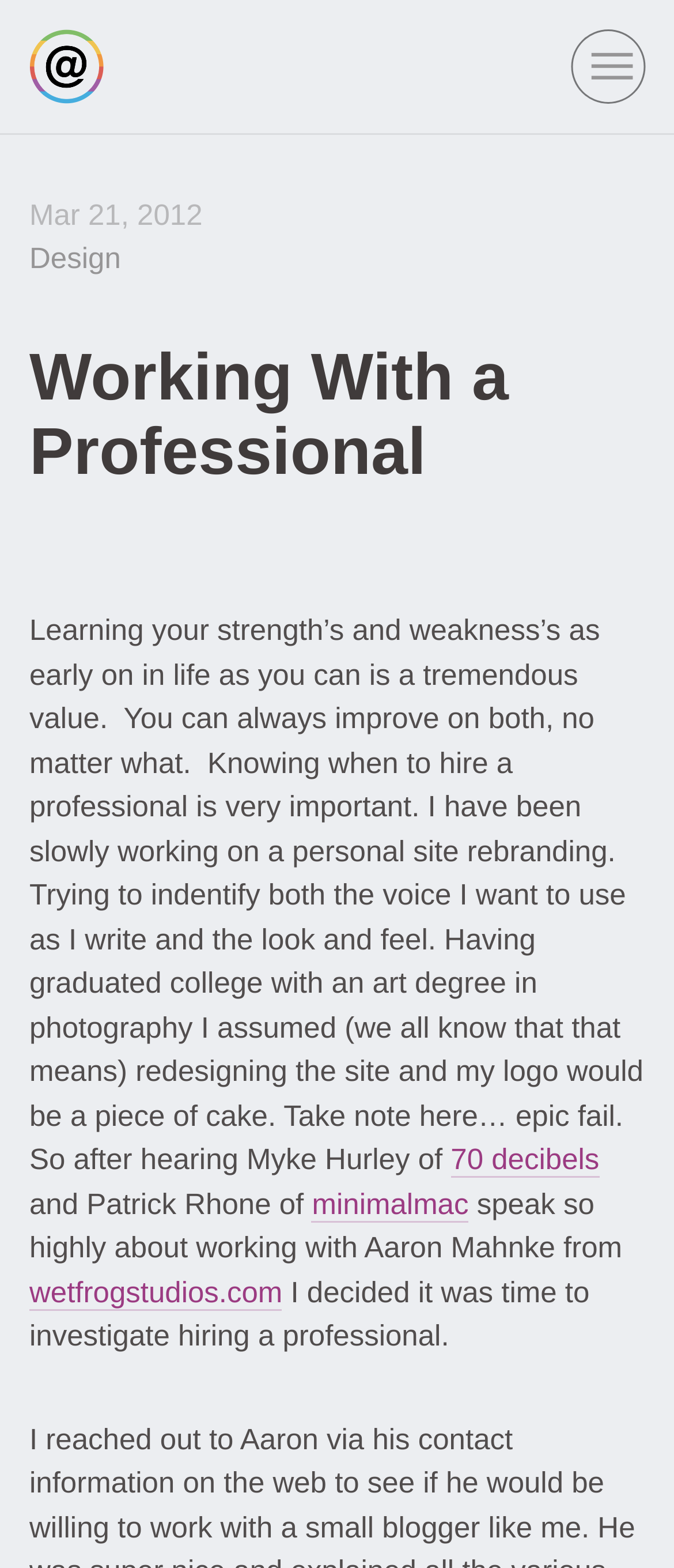Identify the first-level heading on the webpage and generate its text content.

Working With a Professional